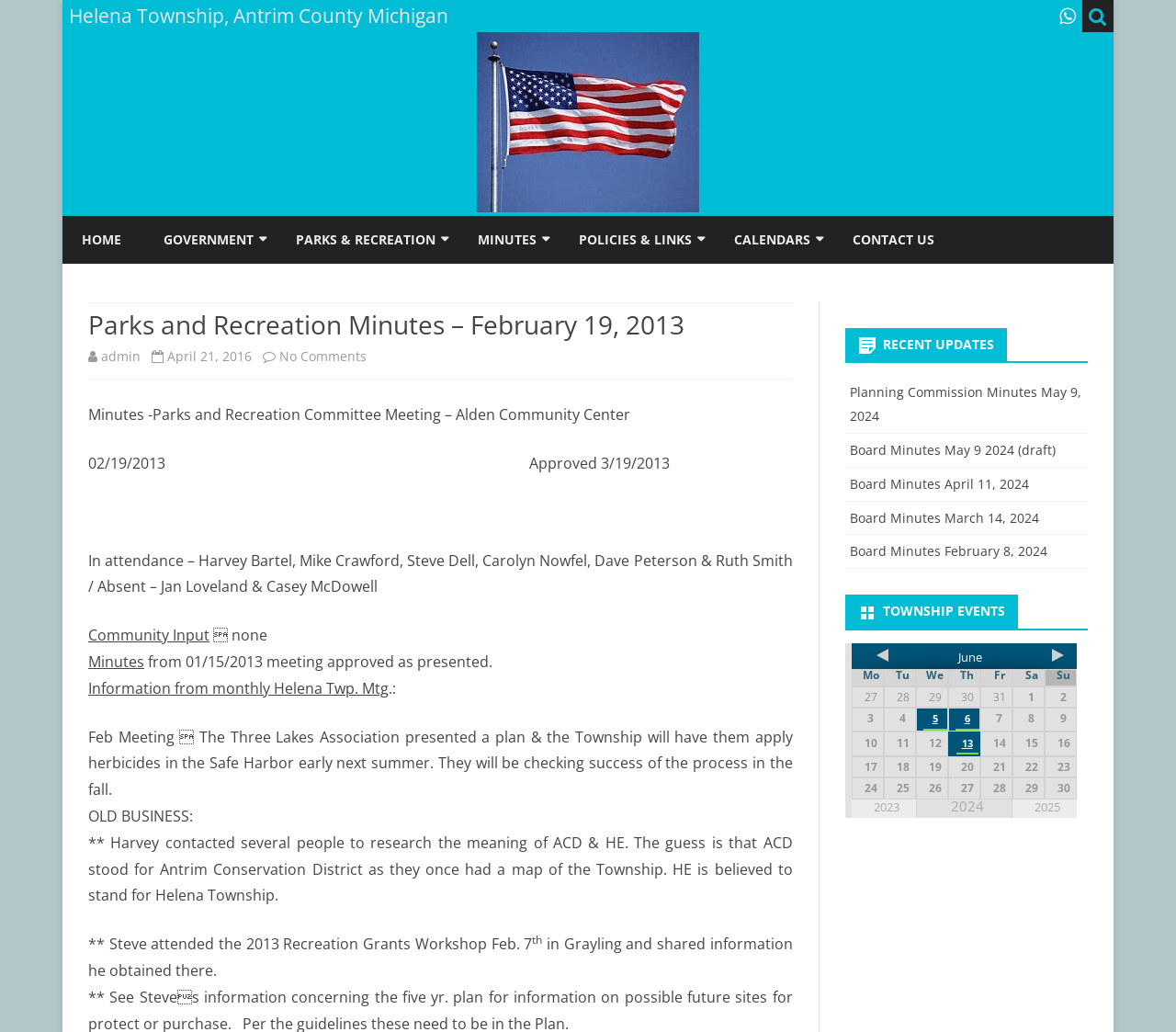What is the date of the meeting mentioned in the minutes?
Based on the screenshot, answer the question with a single word or phrase.

February 19, 2013